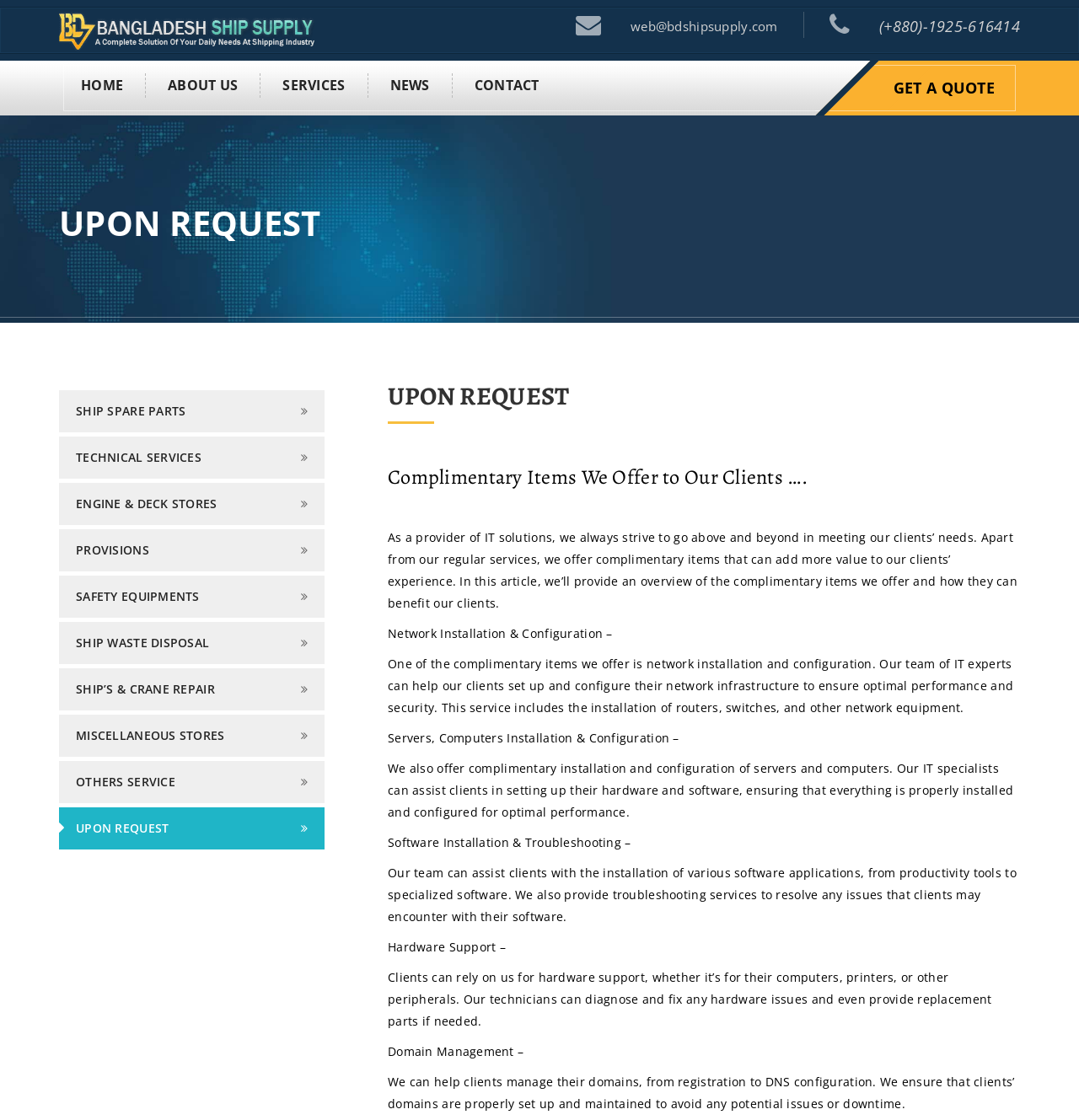Provide an in-depth caption for the elements present on the webpage.

The webpage is about Bangladesh Ship Supply, a company that provides ship supply services. At the top left, there is a logo image with the company name "Bangladesh Ship Supply" and a link to the company's website. Below the logo, there are six navigation links: "HOME", "ABOUT US", "SERVICES", "NEWS", "CONTACT", and "GET A QUOTE".

On the top right, there are two contact links: an email address "web@bdshipsupply.com" and a phone number "(+880)-1925-616414". 

Below the navigation links, there is a heading "UPON REQUEST" followed by a list of seven links related to ship spare parts, technical services, engine and deck stores, provisions, safety equipment, ship waste disposal, and ship's and crane repair.

Further down, there is another heading "UPON REQUEST" followed by a subheading "Complimentary Items We Offer to Our Clients …." and a paragraph of text explaining that the company offers complimentary items to add value to their clients' experience. 

Below the paragraph, there are five sections of text, each describing a complimentary item offered by the company: network installation and configuration, servers and computers installation and configuration, software installation and troubleshooting, hardware support, and domain management. Each section has a heading and a brief description of the service.